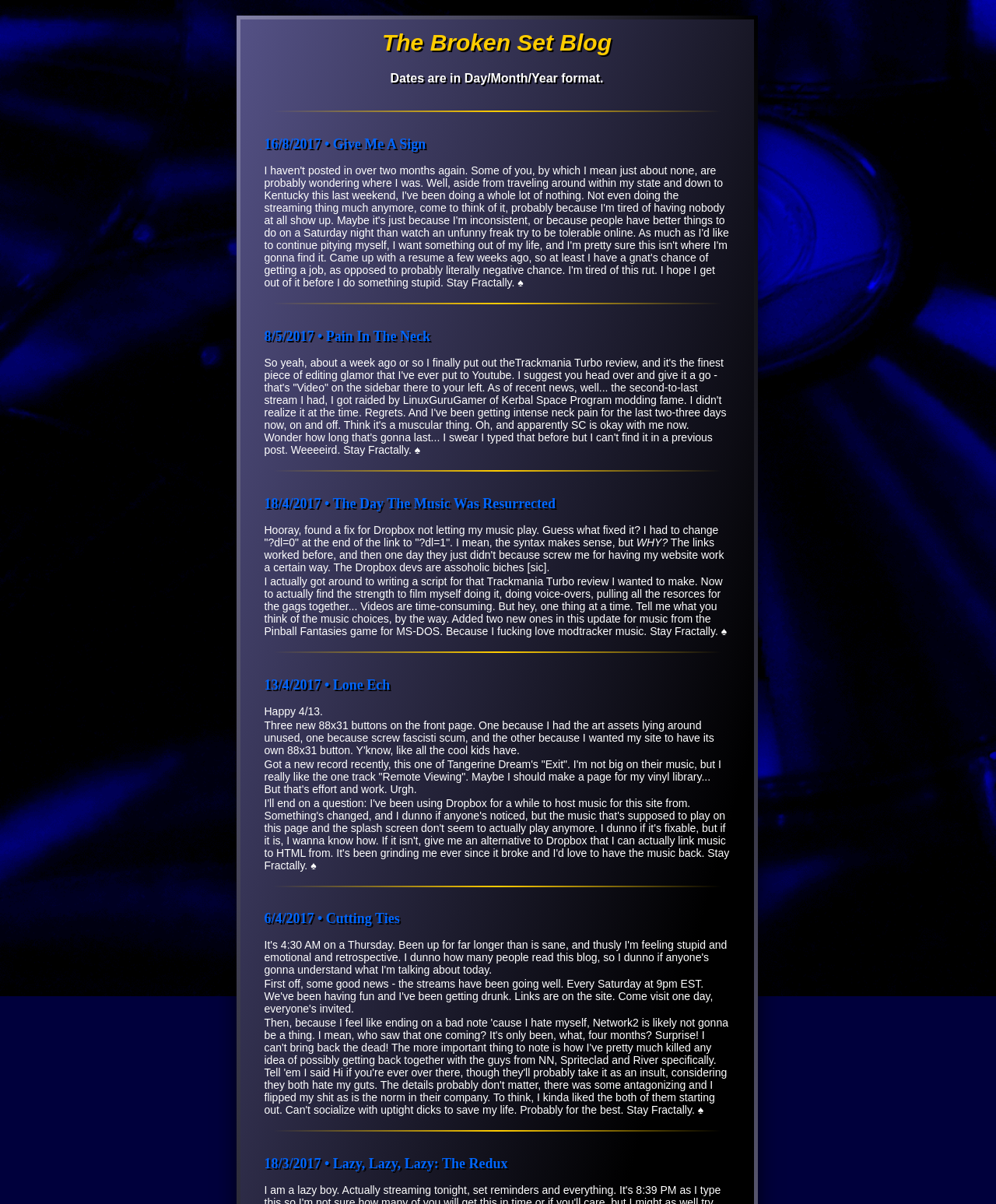Respond to the question with just a single word or phrase: 
What is the author's opinion about the Dropbox developers?

Assholes